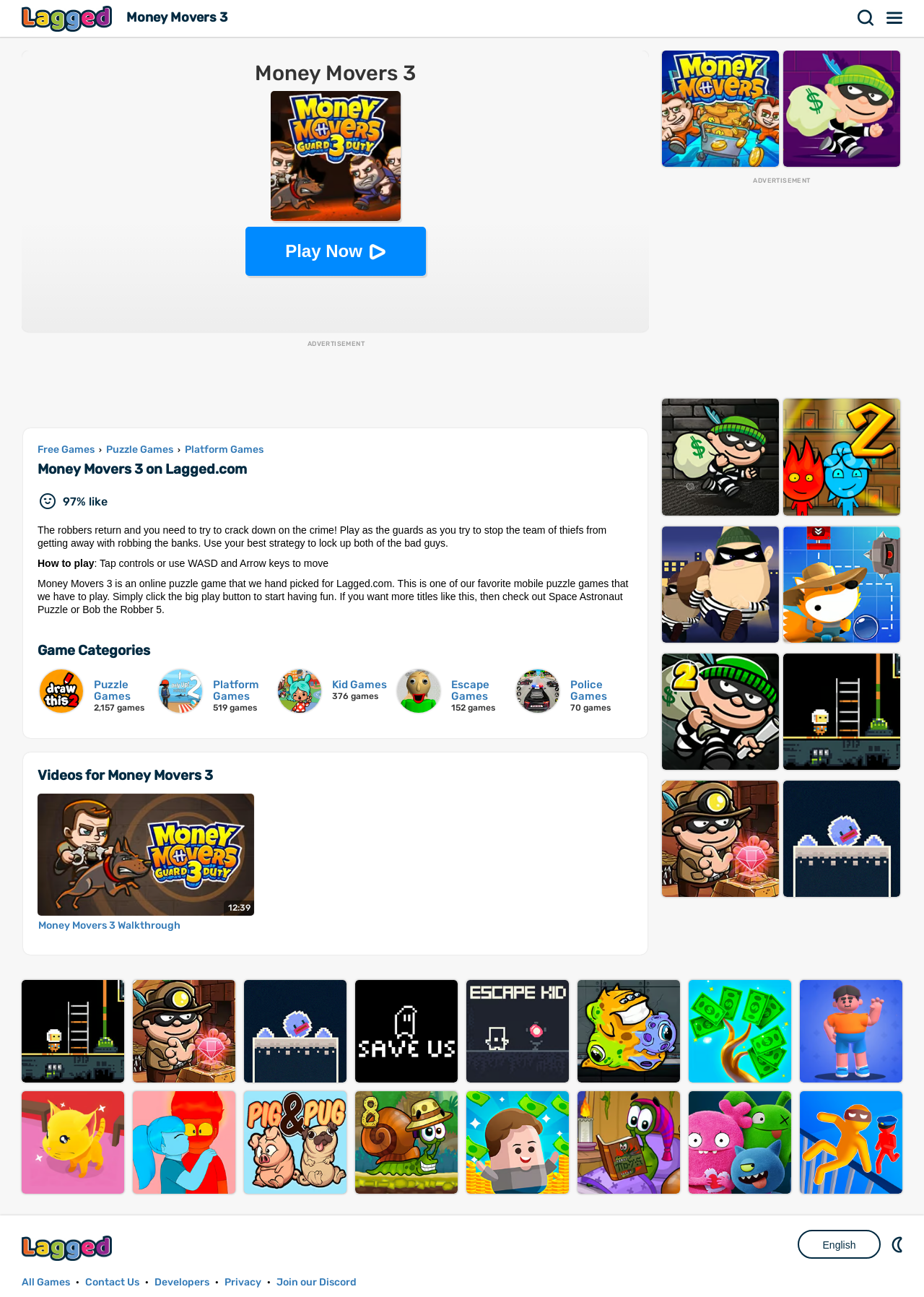Find the bounding box coordinates of the clickable area required to complete the following action: "View Puzzle Games".

[0.112, 0.342, 0.19, 0.351]